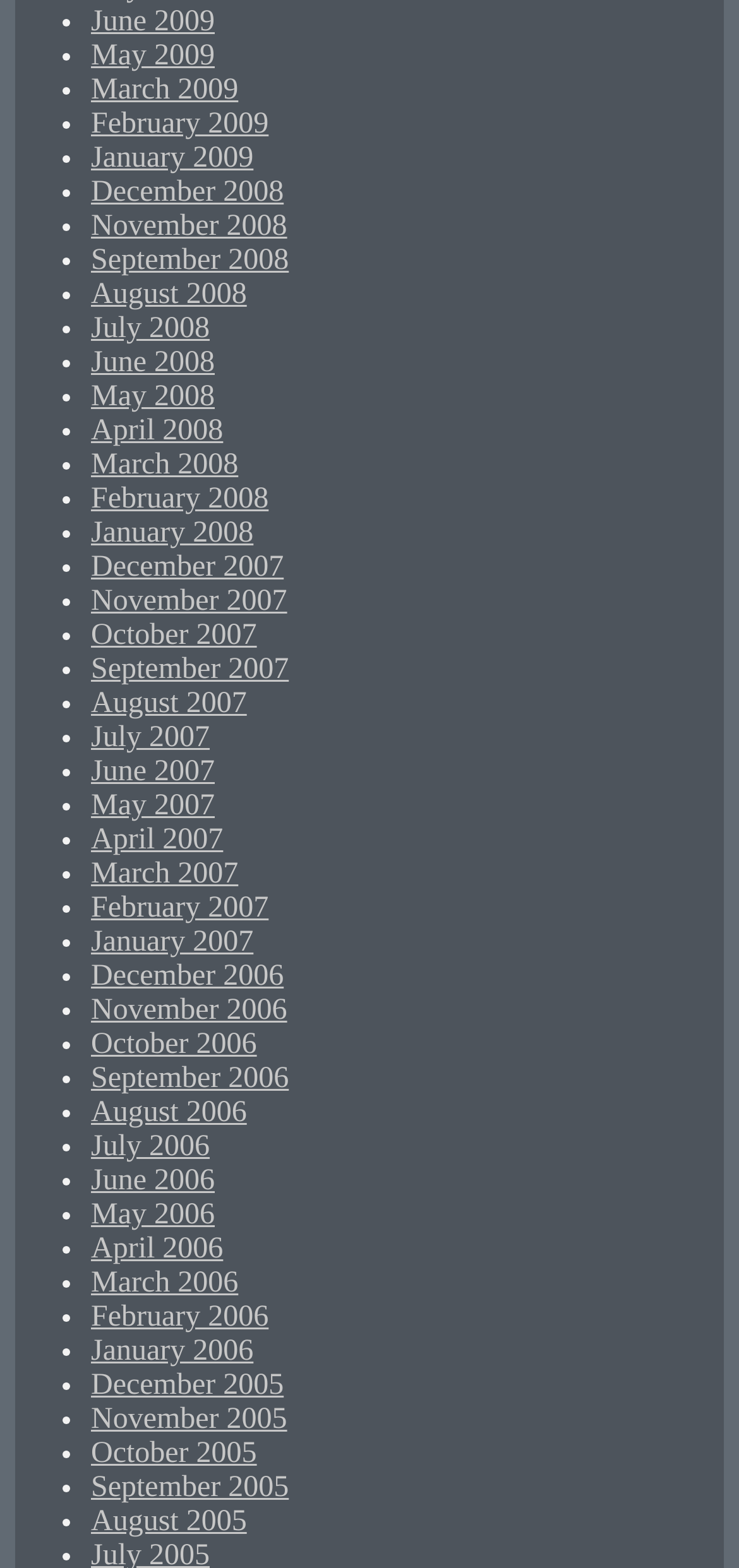Specify the bounding box coordinates of the area that needs to be clicked to achieve the following instruction: "Go to December 2007".

[0.123, 0.352, 0.384, 0.372]